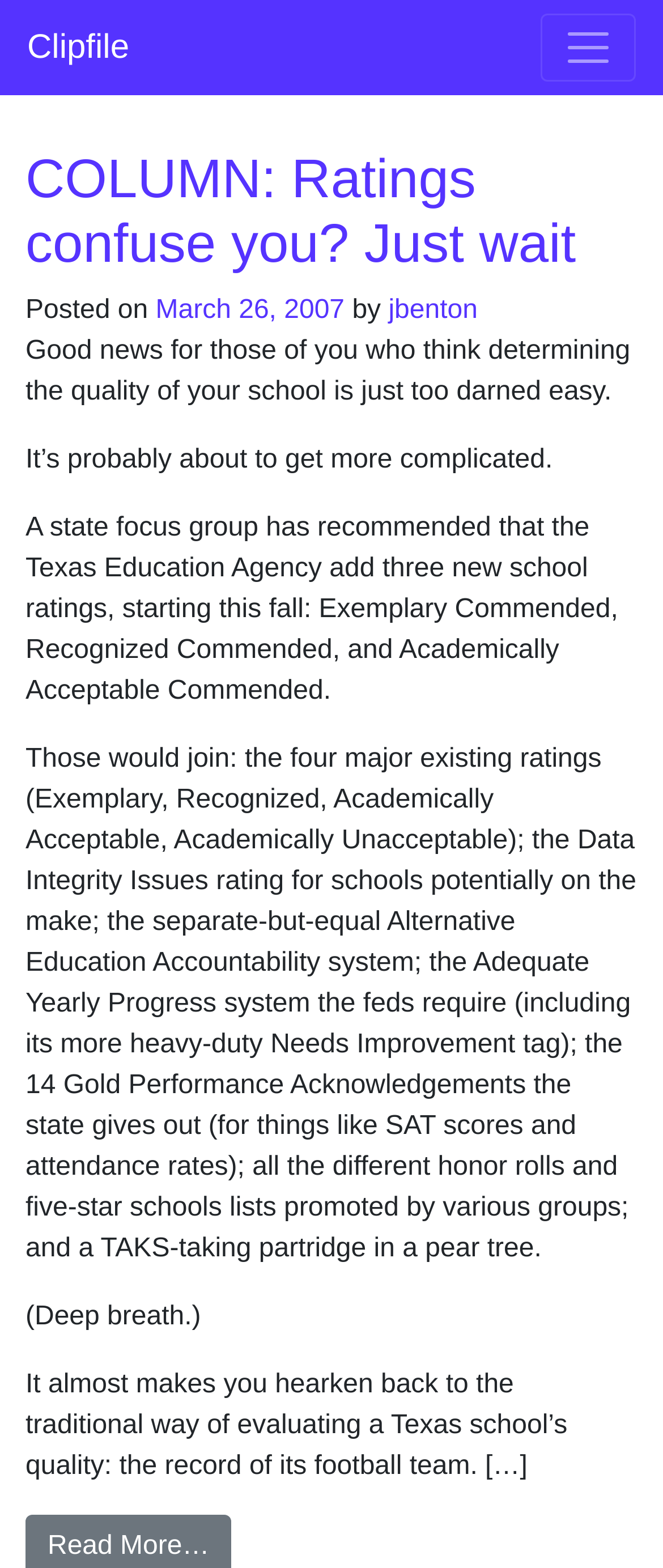Who is the author of the article?
Provide a detailed and well-explained answer to the question.

I found the author's name by looking at the link element with the text 'jbenton' which is a child of the HeaderAsNonLandmark element and is preceded by the text 'by'.